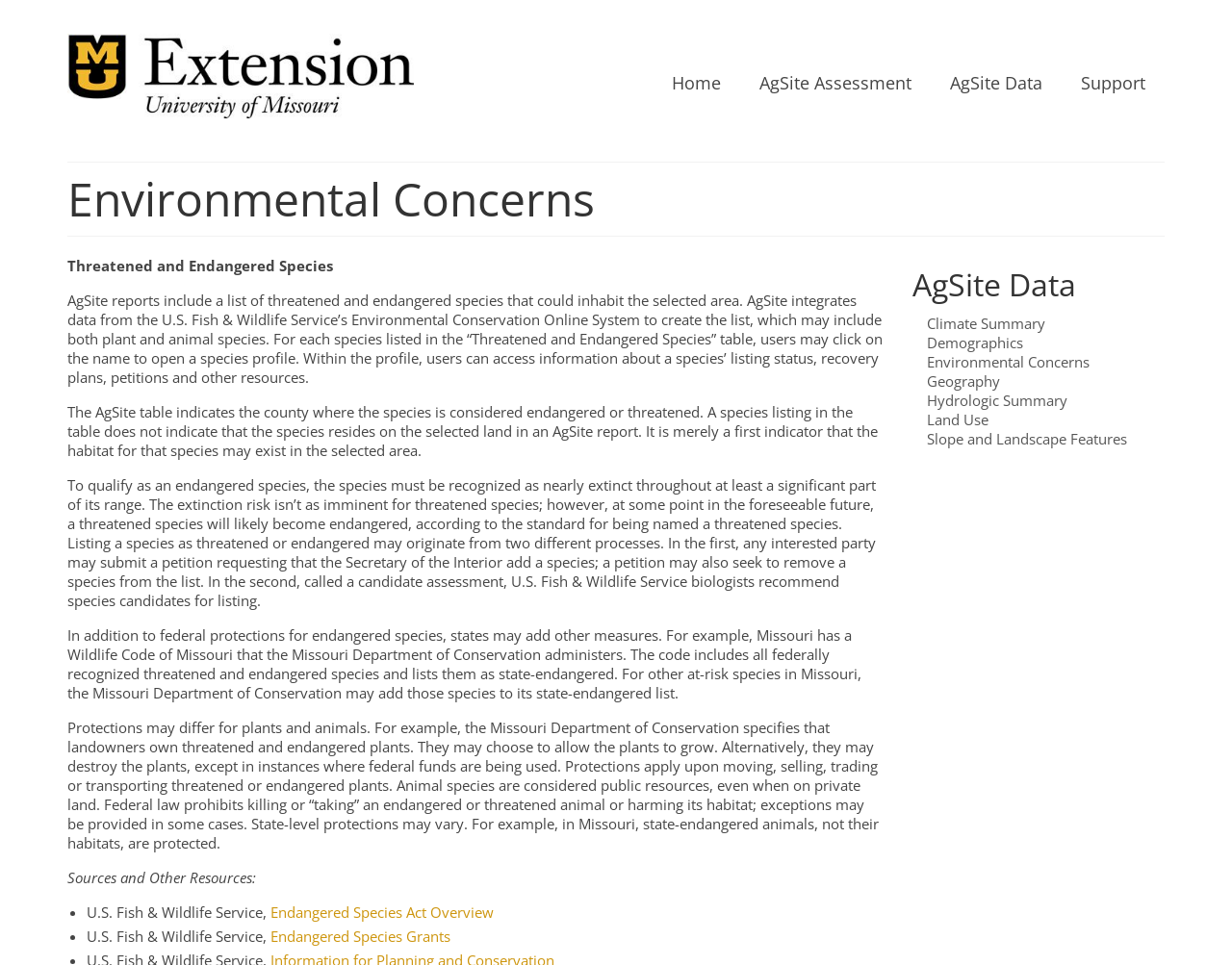Bounding box coordinates are specified in the format (top-left x, top-left y, bottom-right x, bottom-right y). All values are floating point numbers bounded between 0 and 1. Please provide the bounding box coordinate of the region this sentence describes: Slope and Landscape Features

[0.752, 0.445, 0.914, 0.465]